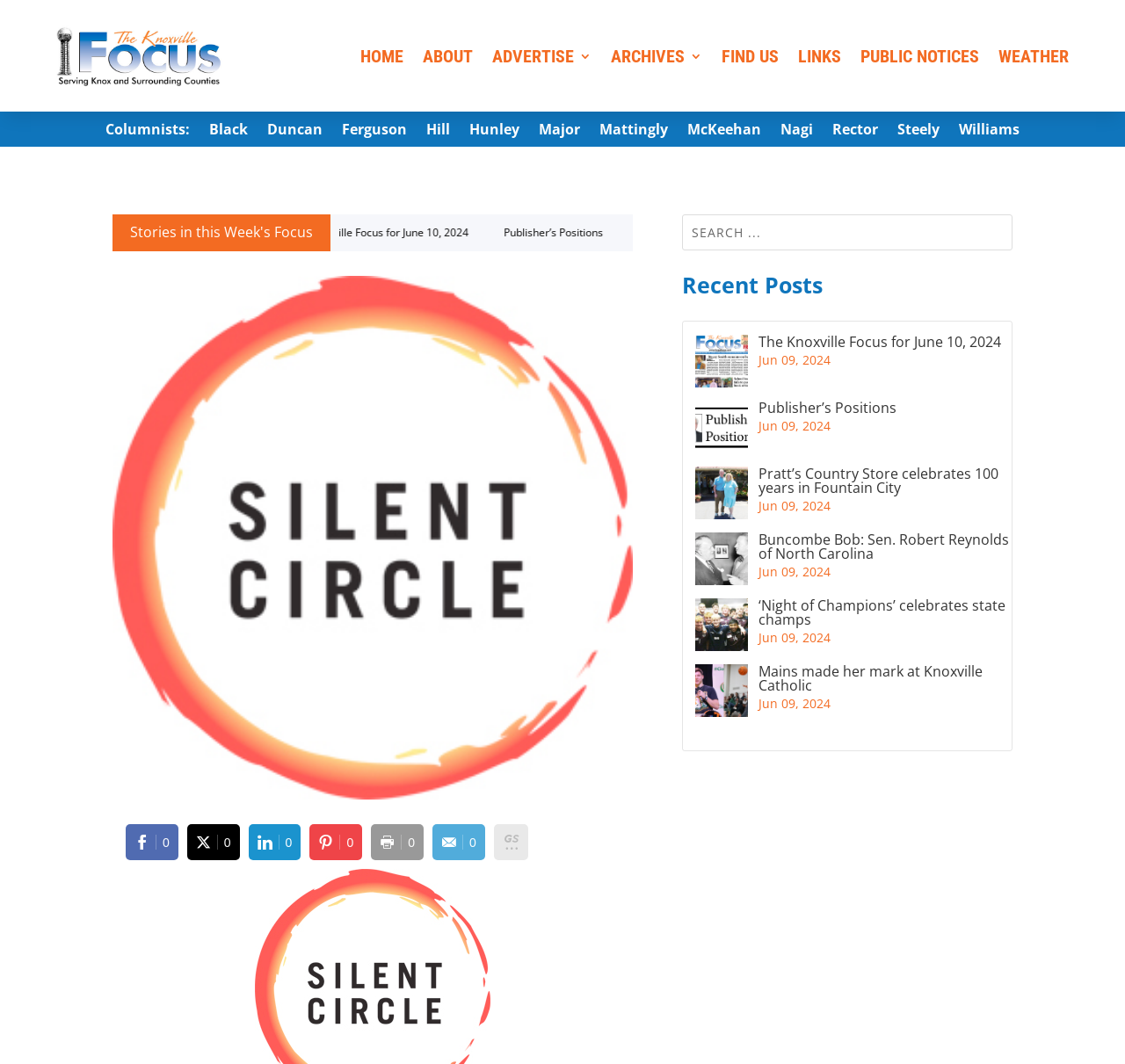Please specify the bounding box coordinates of the clickable region to carry out the following instruction: "Click on the 'FIND US' link". The coordinates should be four float numbers between 0 and 1, in the format [left, top, right, bottom].

[0.641, 0.021, 0.692, 0.084]